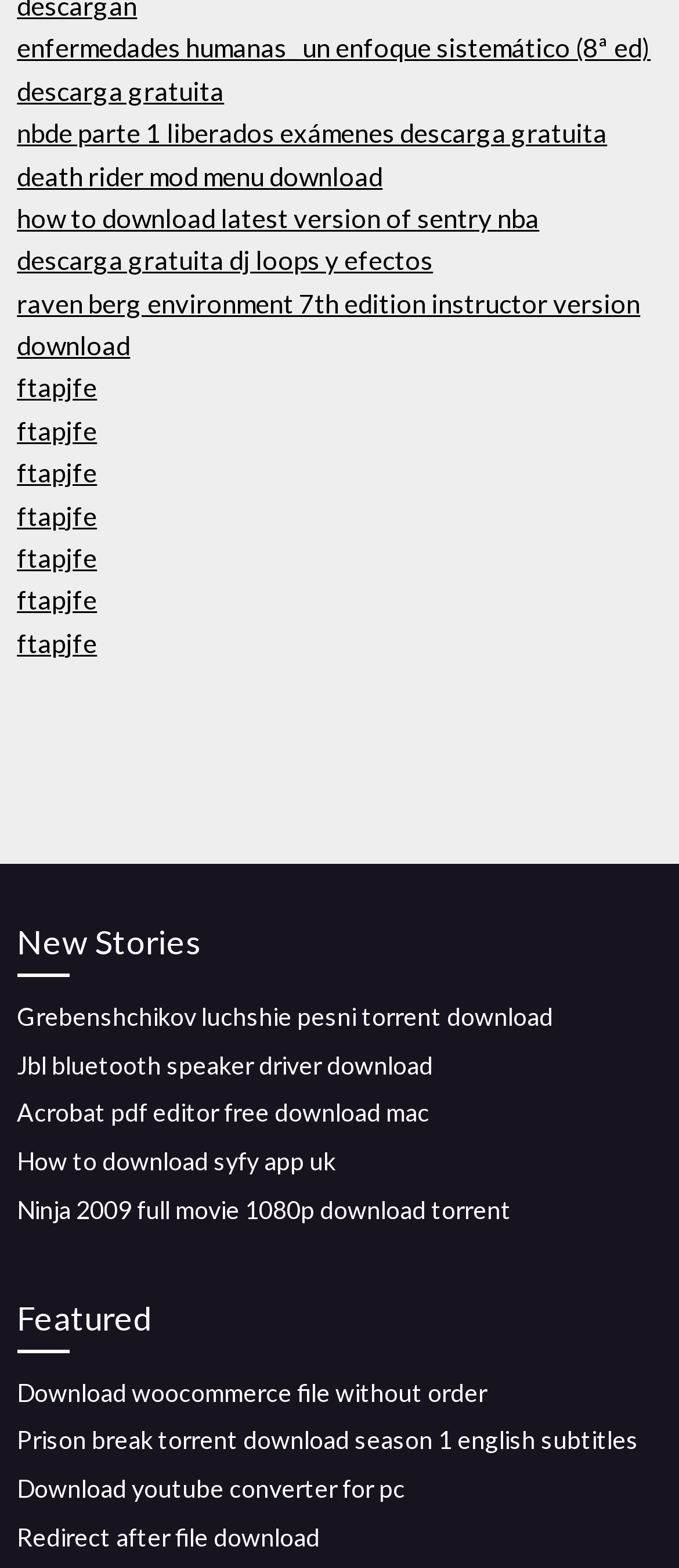Please reply with a single word or brief phrase to the question: 
What is the topic of the first link?

Human diseases